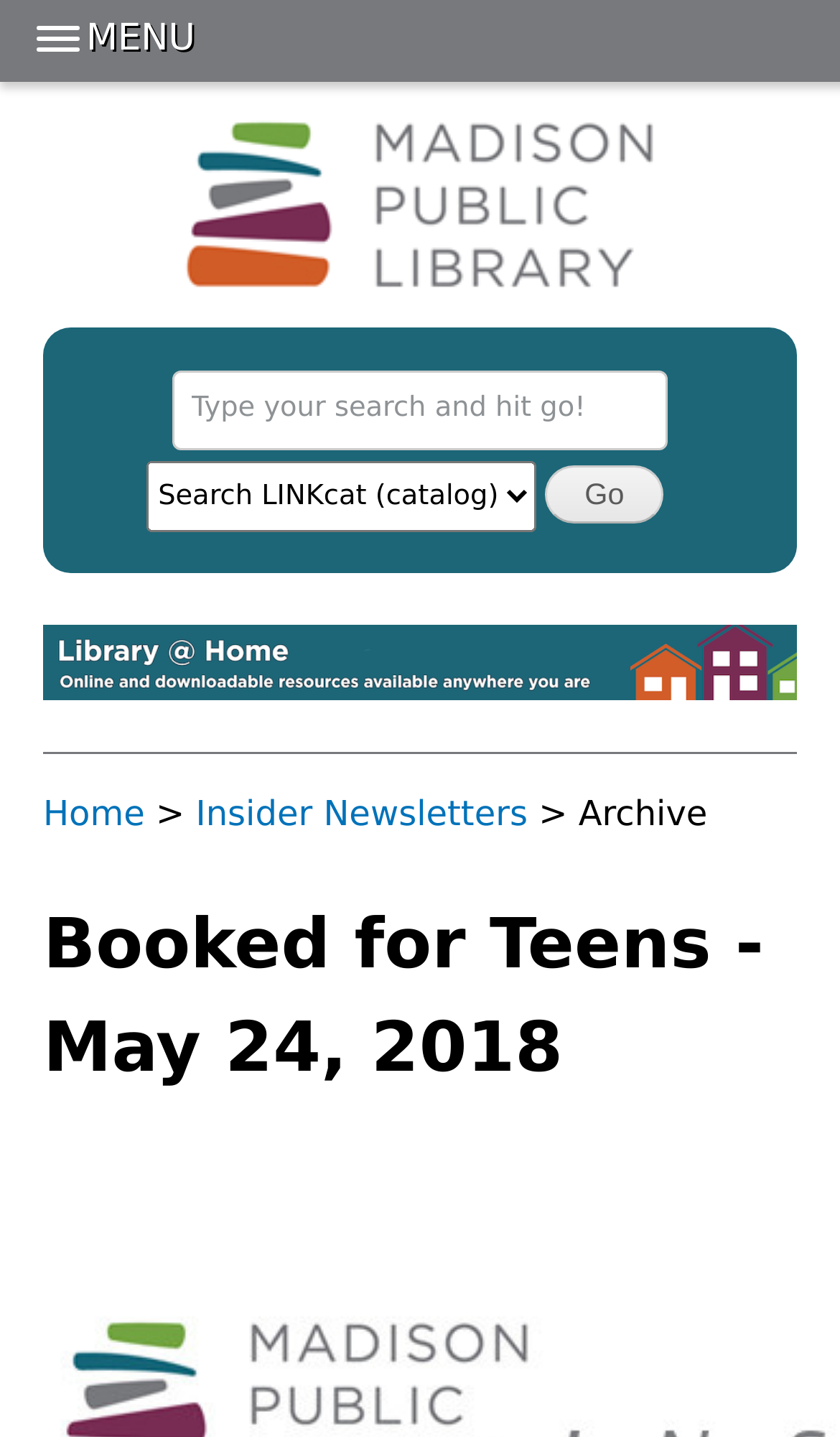What is the purpose of the search form? Look at the image and give a one-word or short phrase answer.

To search the site